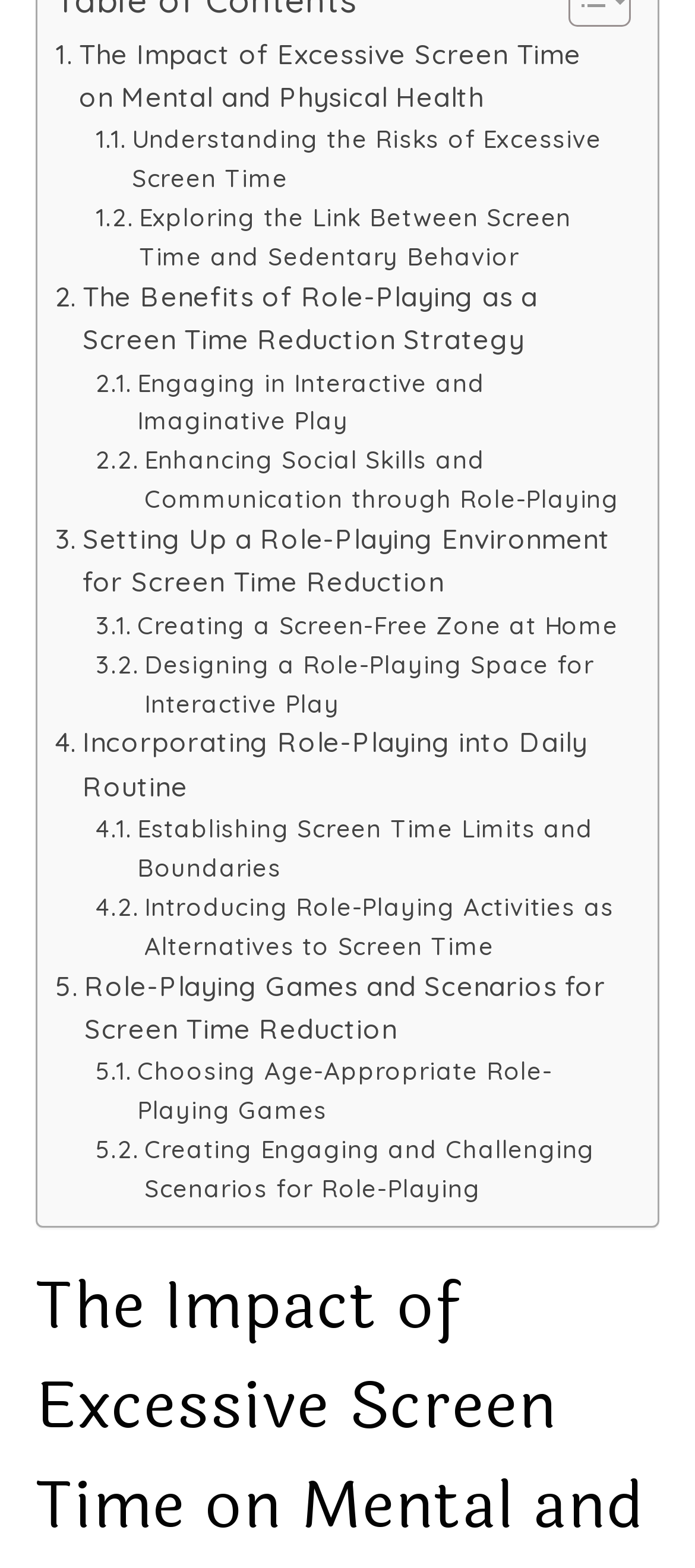Find and specify the bounding box coordinates that correspond to the clickable region for the instruction: "Learn about setting up a role-playing environment for screen time reduction".

[0.079, 0.331, 0.895, 0.386]